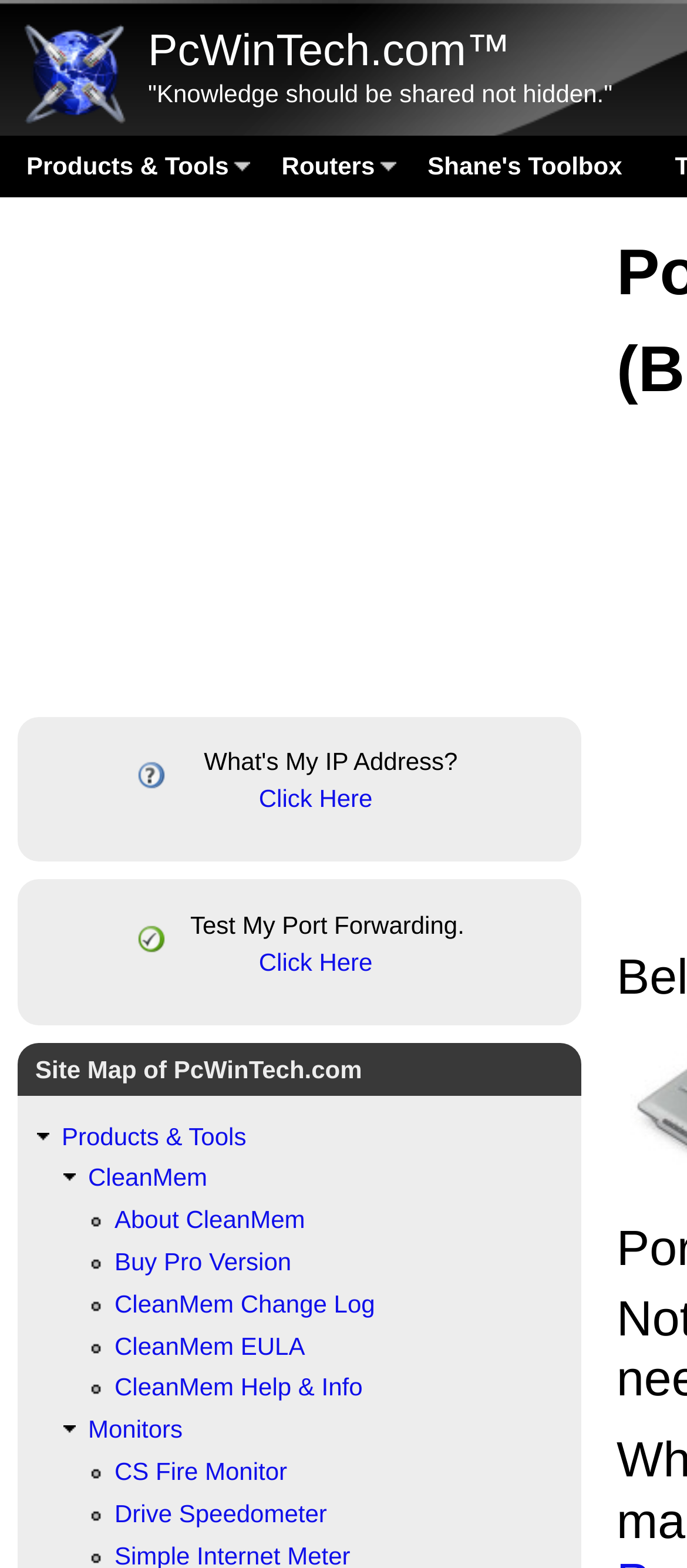Find the bounding box coordinates for the element that must be clicked to complete the instruction: "Click on the 'Test My Port Forwarding' link". The coordinates should be four float numbers between 0 and 1, indicated as [left, top, right, bottom].

[0.377, 0.604, 0.542, 0.622]